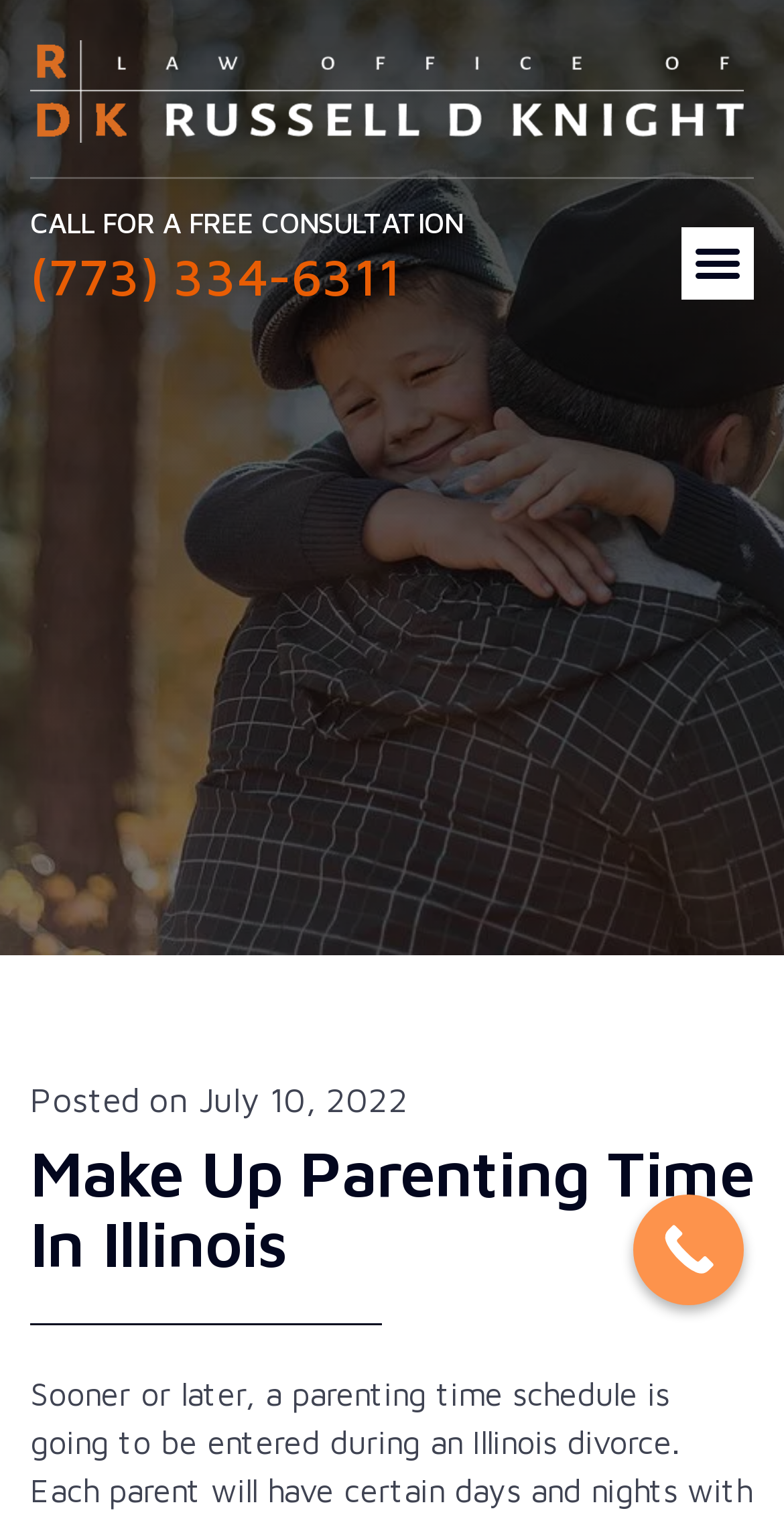Offer an in-depth caption of the entire webpage.

The webpage is about making up parenting time in Illinois, specifically addressing the question of whether one can get extra parenting time if the other parent is late or denies parenting time. 

At the top left of the page, there is a link, followed by a static text "CALL FOR A FREE CONSULTATION" and a phone number link "(773) 334-6311" below it. 

To the right of these elements, there is a menu toggle button. 

Further down the page, there is a static text indicating the post date, "Posted on July 10, 2022". 

Below this, there is a heading that reads "Make Up Parenting Time In Illinois", which is the main title of the page. 

At the bottom right of the page, there is a "Call Now Button" link.